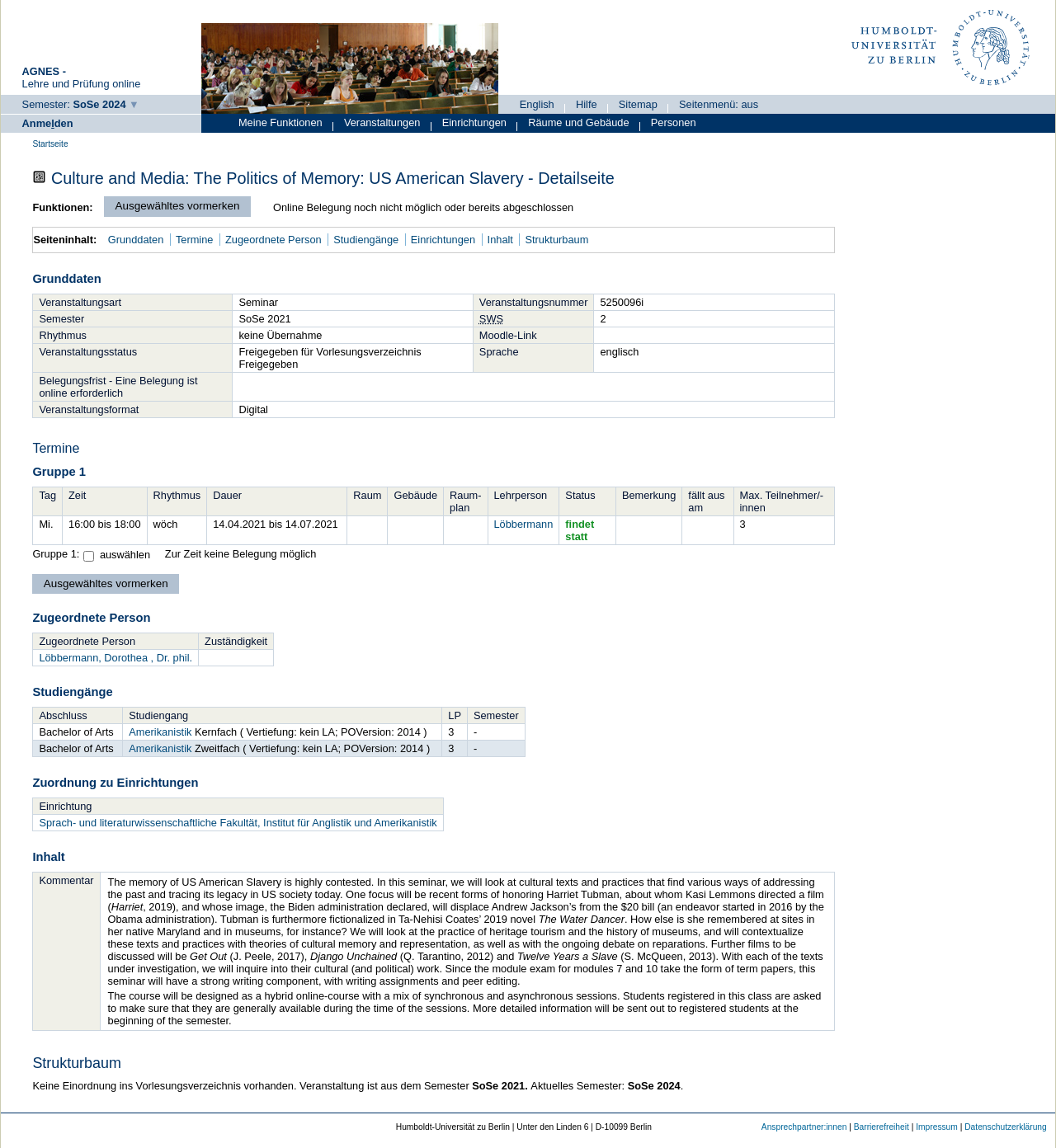What is the headline of the webpage?

 Culture and Media: The Politics of Memory: US American Slavery - Detailseite